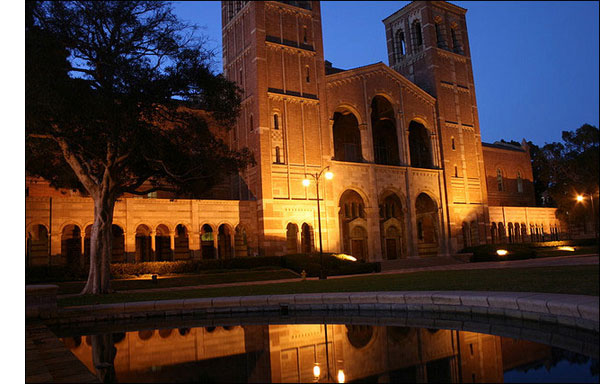Provide a short answer using a single word or phrase for the following question: 
What is reflected in the nearby water feature?

The hall